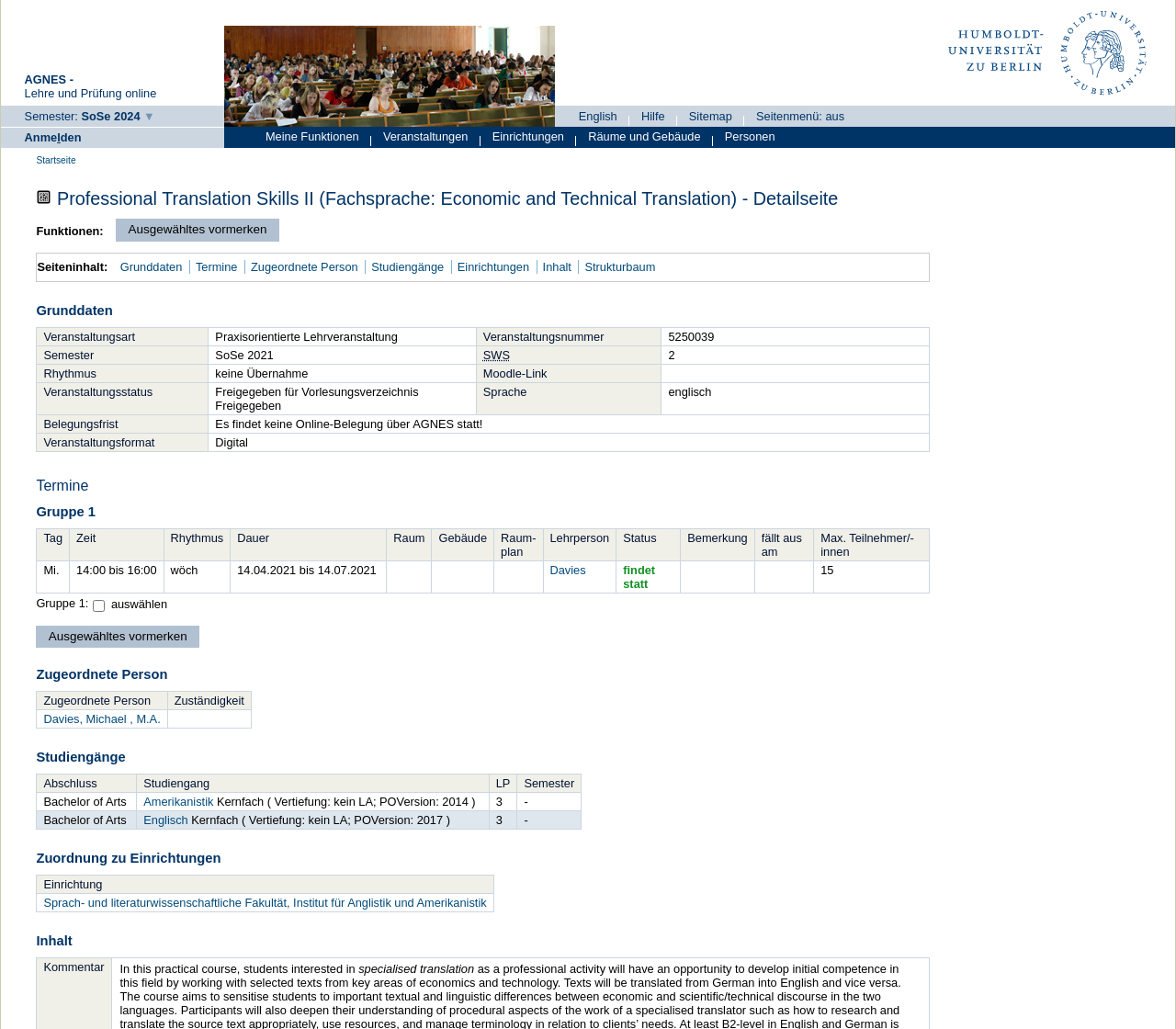What is the semester of the course?
Could you answer the question in a detailed manner, providing as much information as possible?

The semester of the course can be found in the link 'Semester: SoSe 2024 ▼' at the top of the webpage. This link indicates that the course is taking place in the summer semester of 2024.